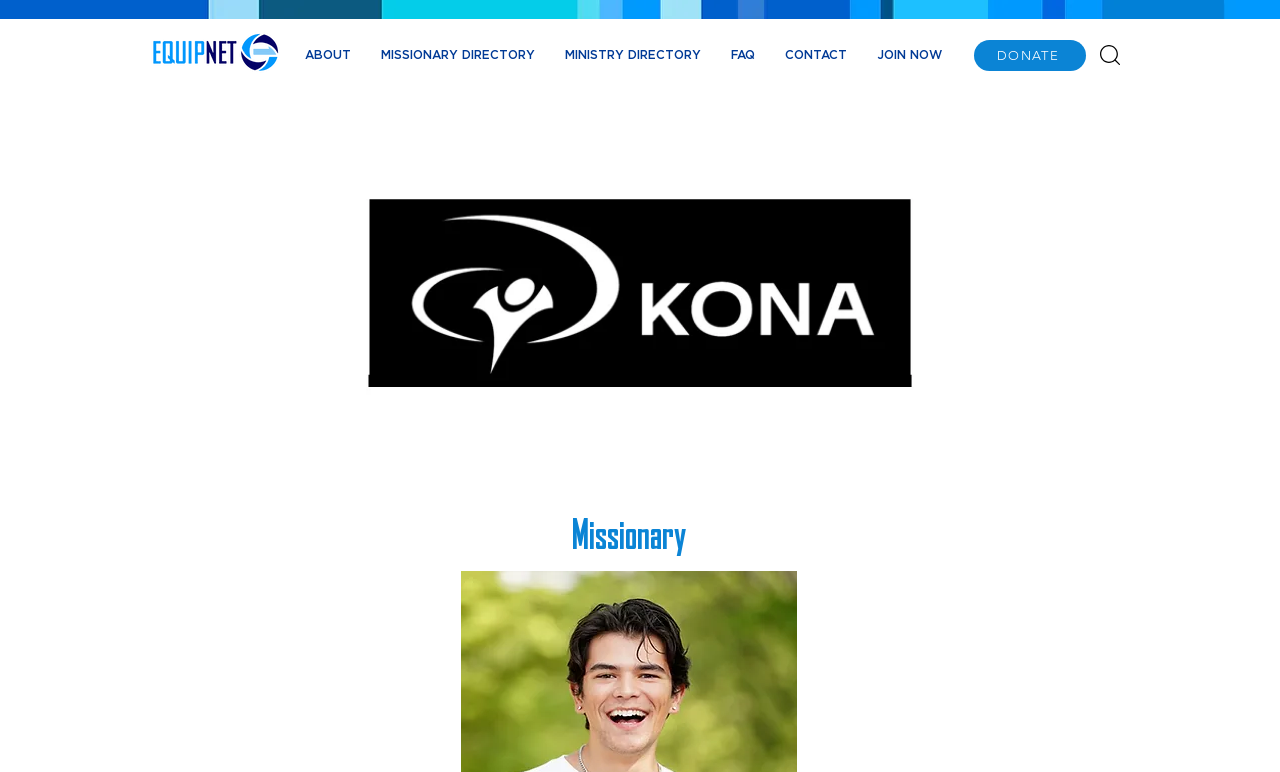What is the text of the heading element?
Craft a detailed and extensive response to the question.

I found a heading element with the text 'Missionary' which is likely to be a prominent heading on the webpage.